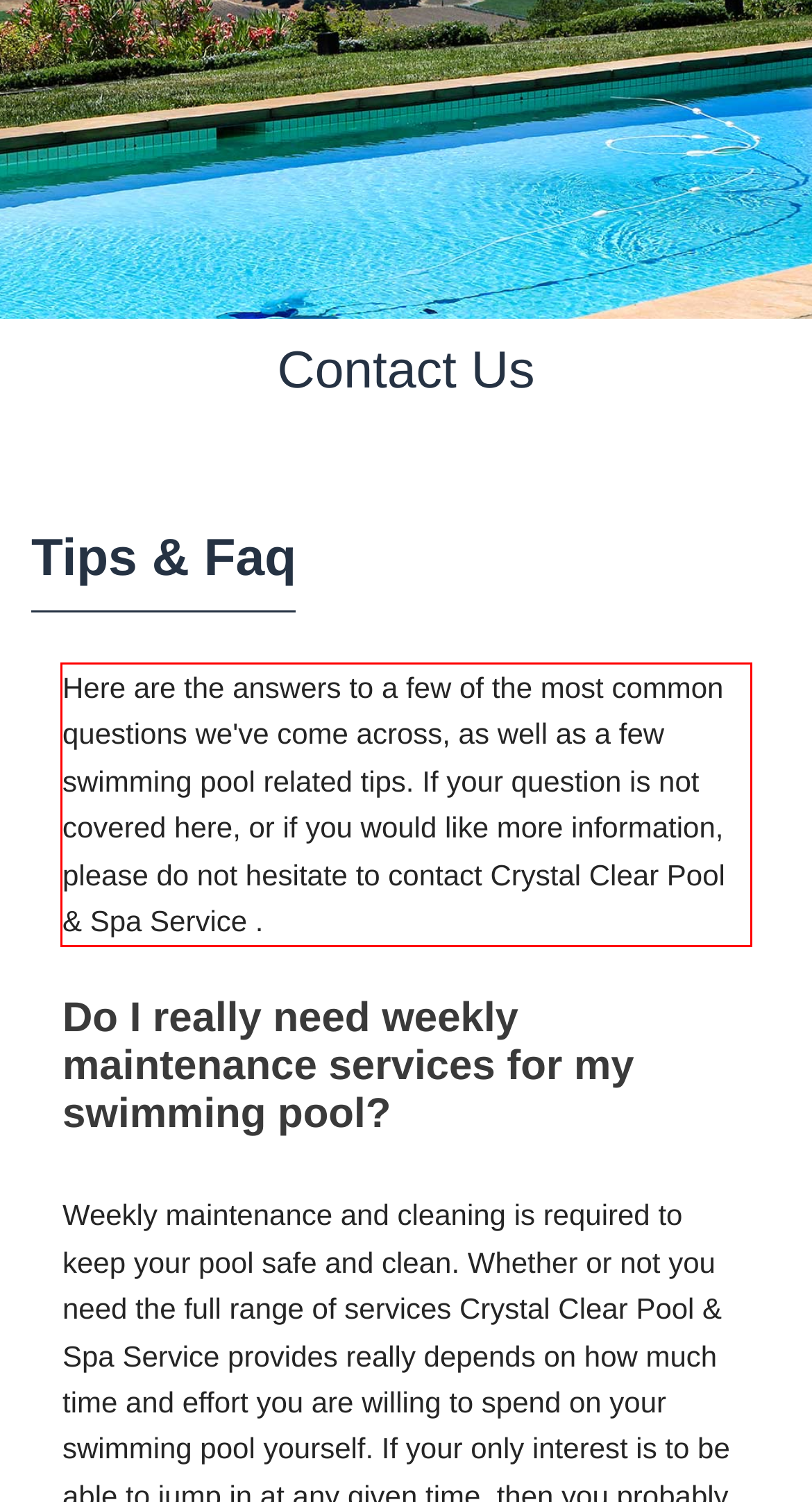By examining the provided screenshot of a webpage, recognize the text within the red bounding box and generate its text content.

Here are the answers to a few of the most common questions we've come across, as well as a few swimming pool related tips. If your question is not covered here, or if you would like more information, please do not hesitate to contact Crystal Clear Pool & Spa Service .